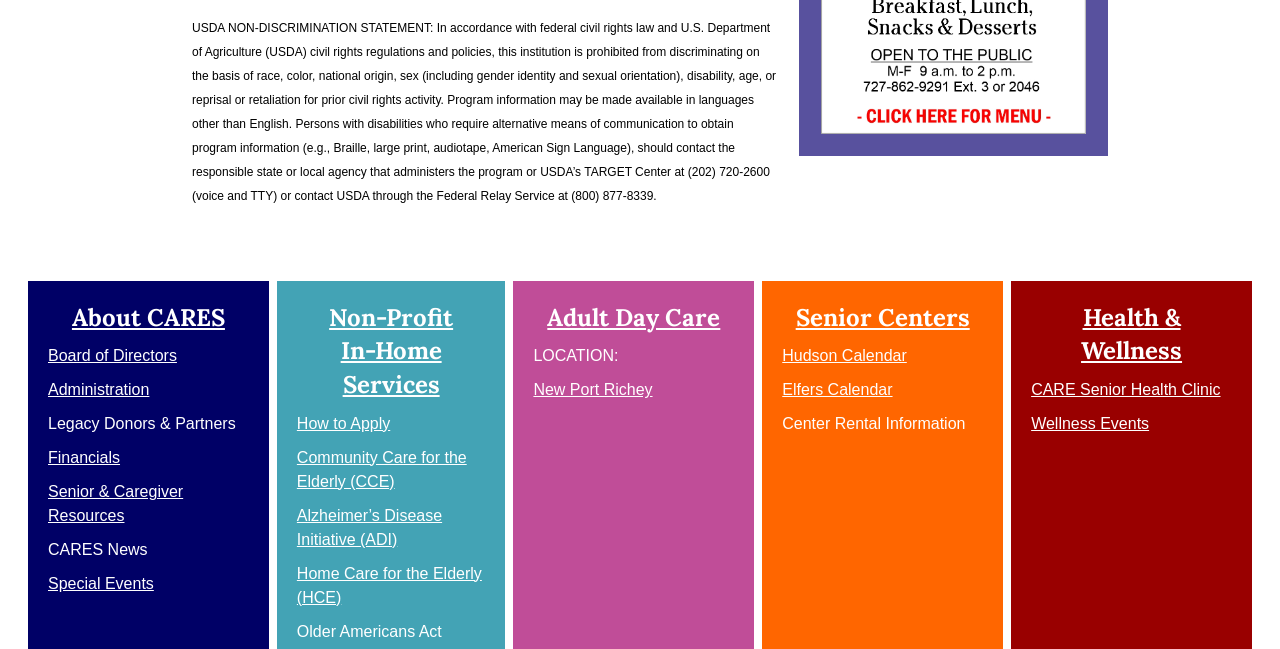What is the name of the clinic provided by CARES?
From the details in the image, provide a complete and detailed answer to the question.

The name of the clinic provided by CARES can be found in the link element with the OCR text 'CARE Senior Health Clinic', which is listed under the 'Health & Wellness' heading.